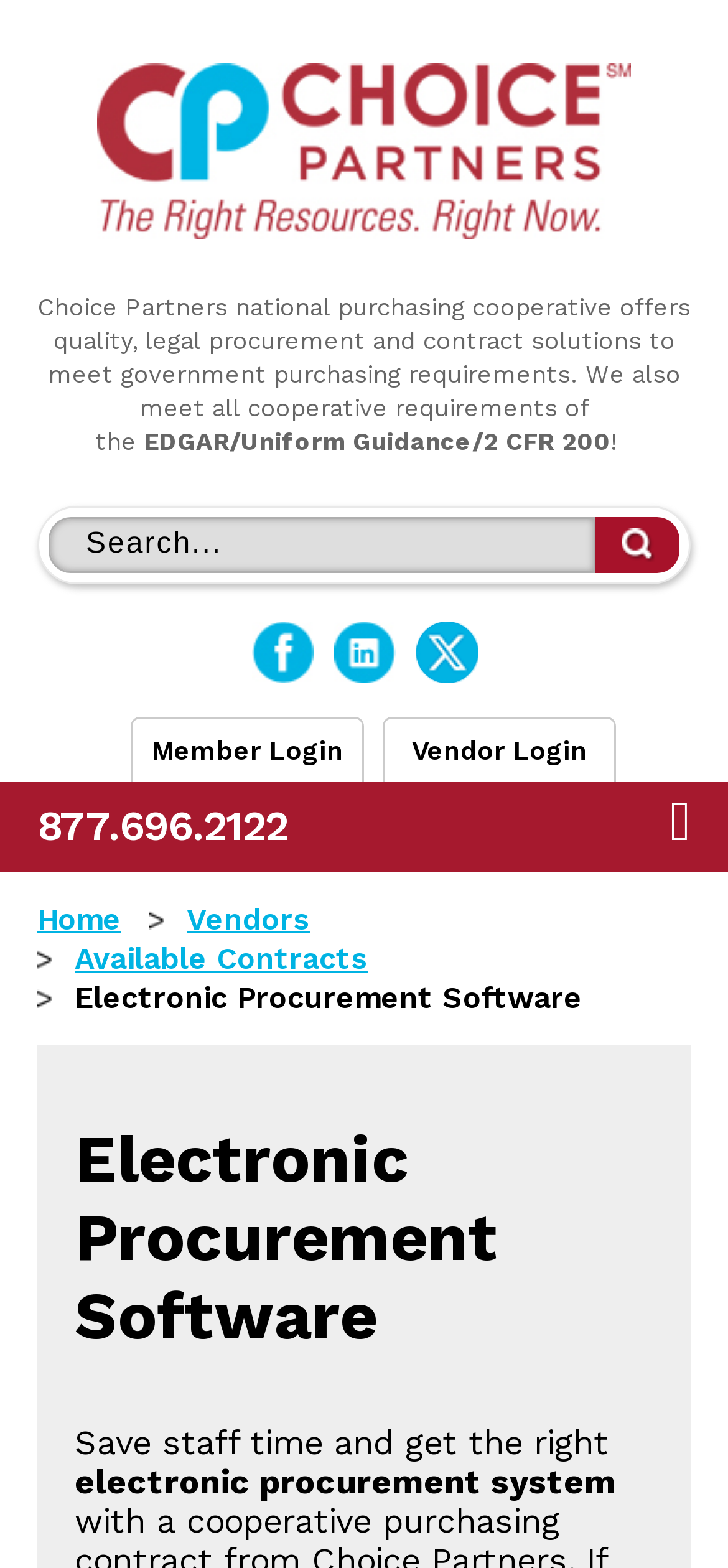Your task is to extract the text of the main heading from the webpage.

Electronic Procurement Software